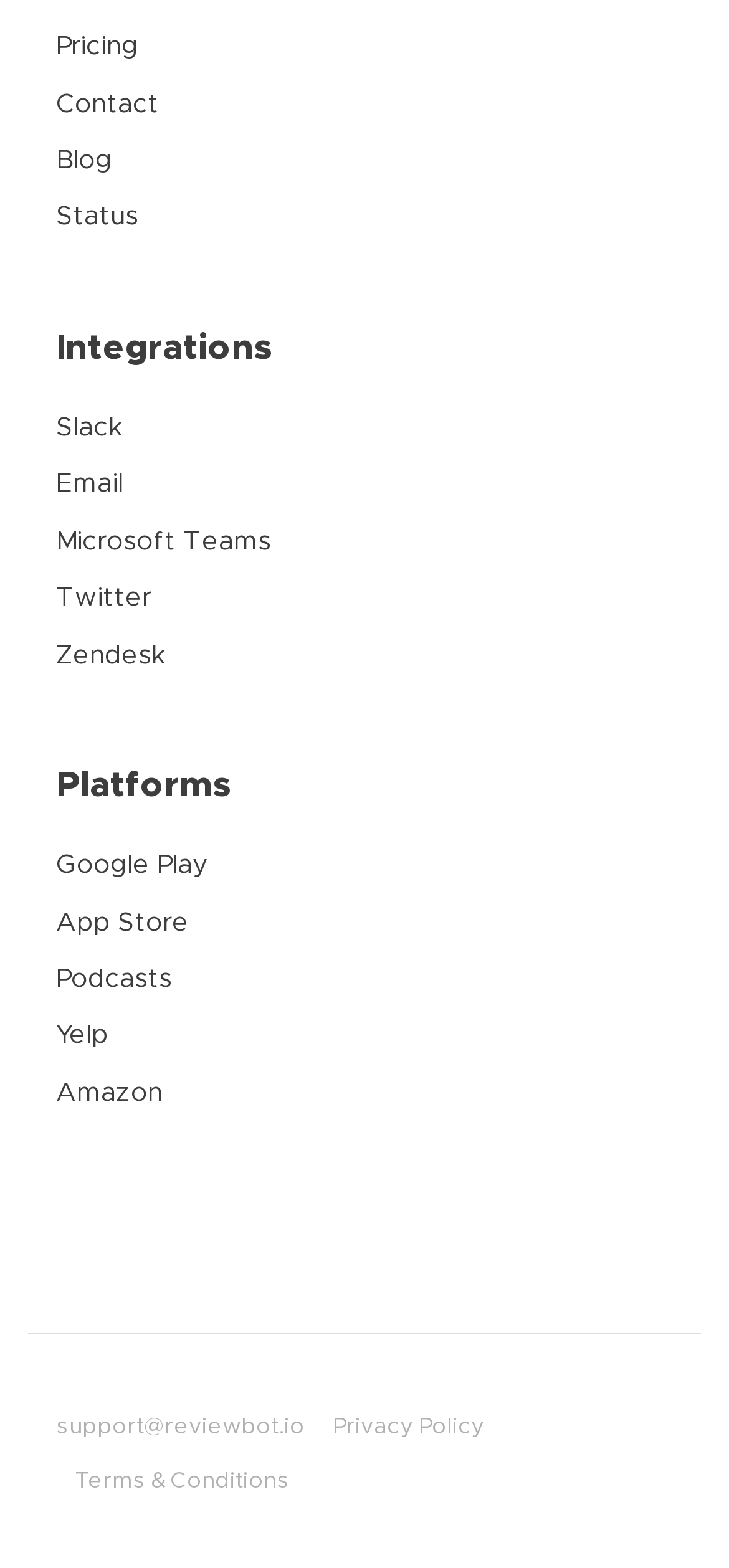Given the description "Slack", determine the bounding box of the corresponding UI element.

[0.077, 0.265, 0.167, 0.281]